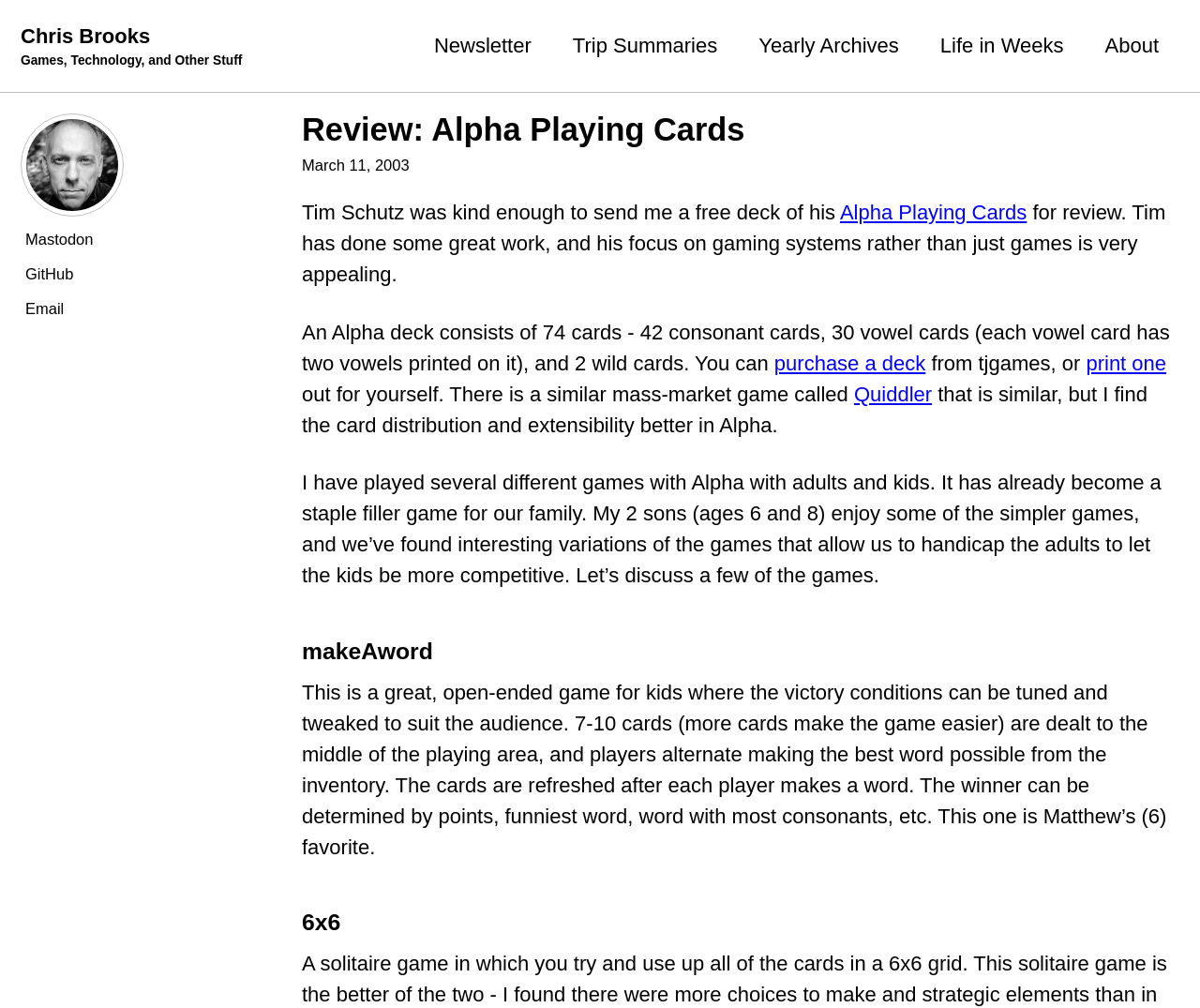Please provide a comprehensive answer to the question based on the screenshot: How old are the author's sons?

The ages of the author's sons can be found in the text 'My 2 sons (ages 6 and 8) enjoy some of the simpler games, and we’ve found interesting variations of the games that allow us to handicap the adults to let the kids be more competitive.'